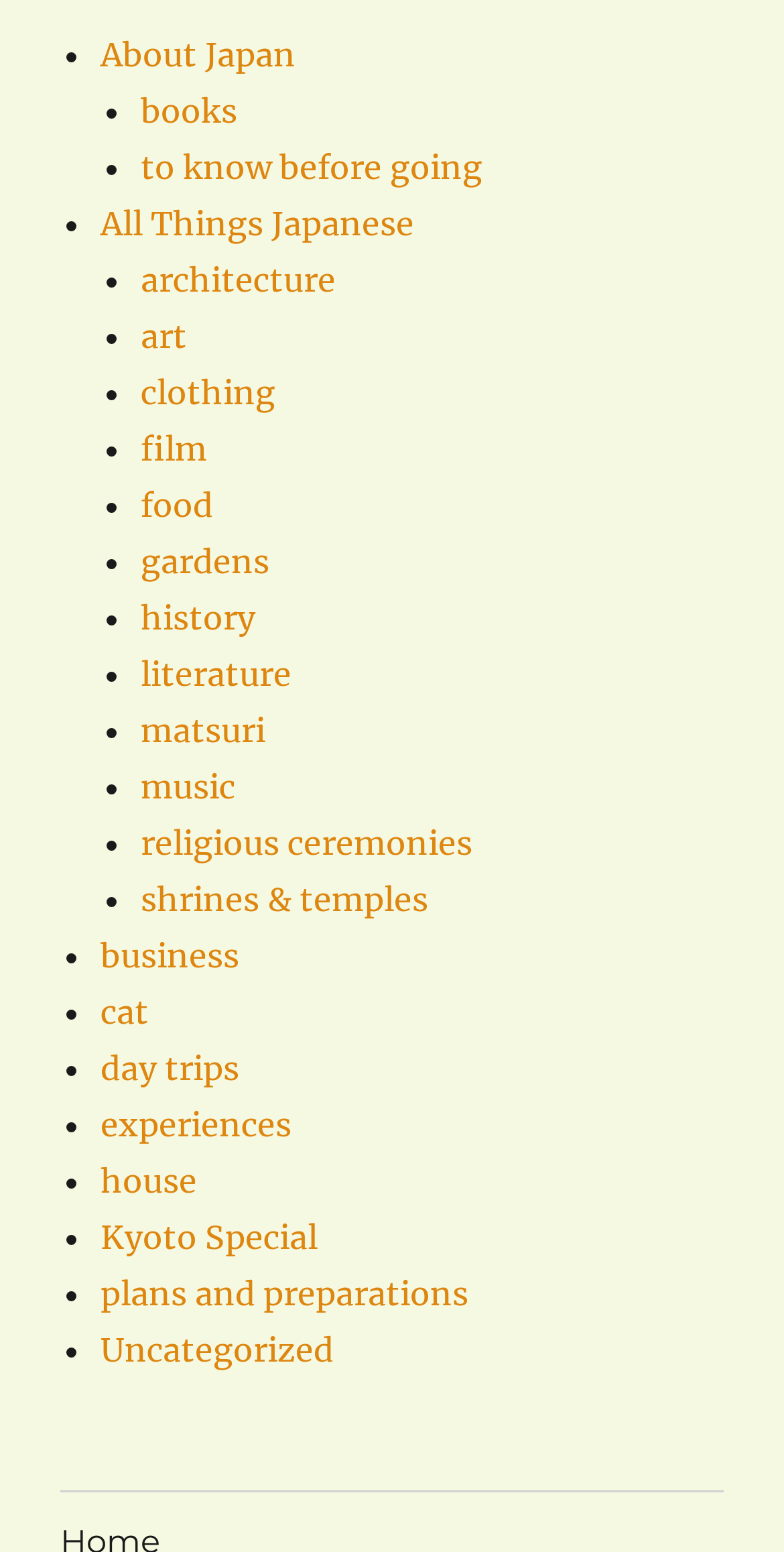Please provide the bounding box coordinates for the element that needs to be clicked to perform the instruction: "View the 'SB 5.5.31' text". The coordinates must consist of four float numbers between 0 and 1, formatted as [left, top, right, bottom].

None